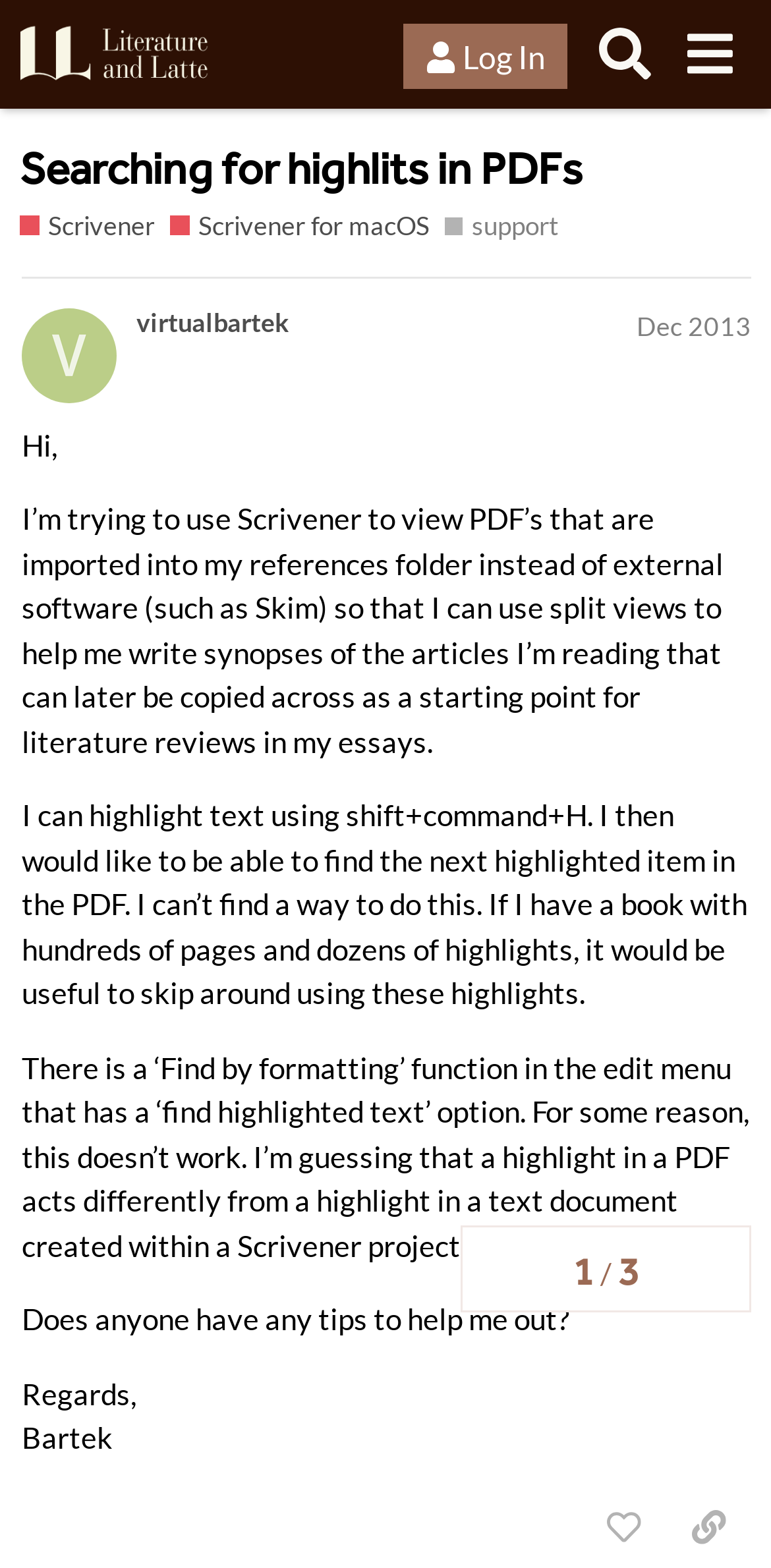What is the date of the post?
Answer the question in as much detail as possible.

The date of the post can be found in the post content, where it says 'Dec 11, 2013 7:34 pm' in a generic text element.